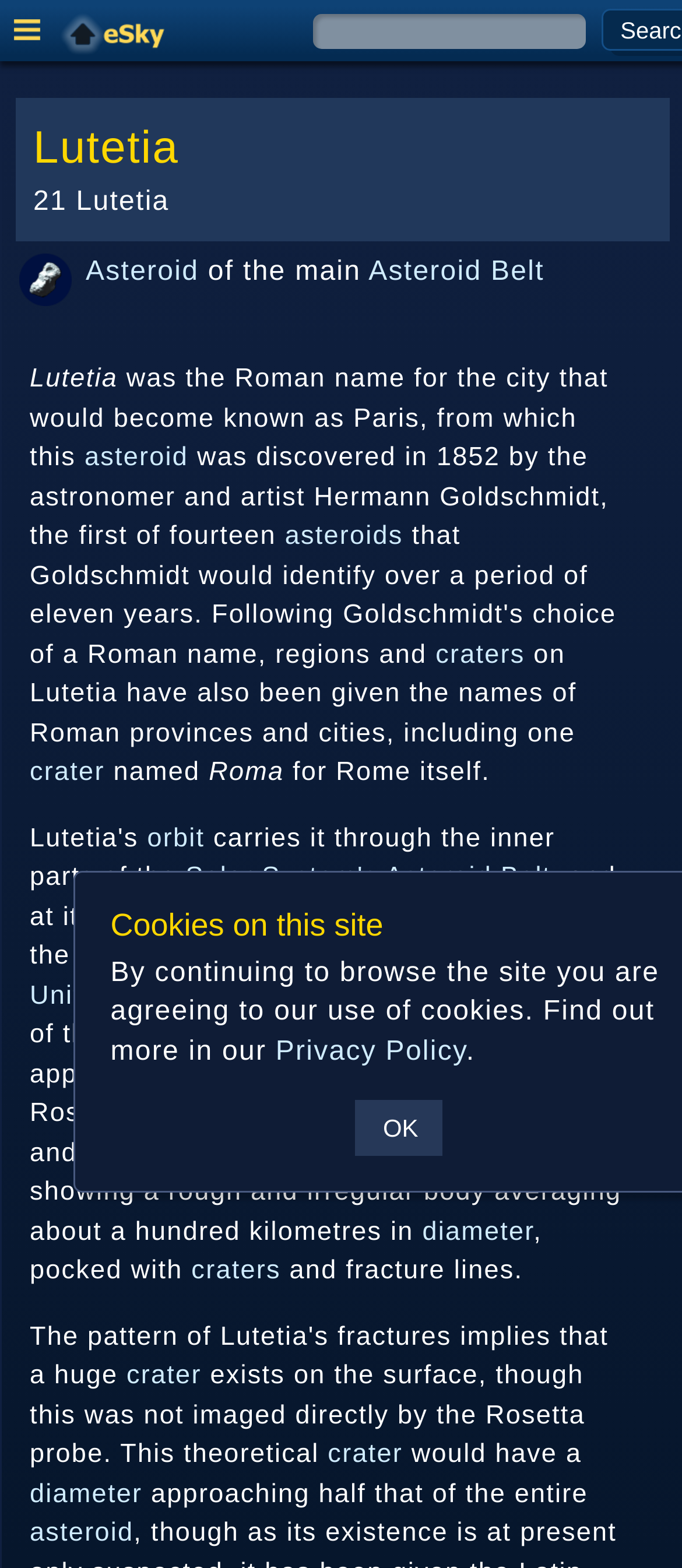What spacecraft approached asteroid Lutetia?
Please respond to the question with a detailed and well-explained answer.

The webpage mentions that asteroid Lutetia was closely approached by a spacecraft, specifically the Rosetta probe, in 2010, which provided clear and detailed images of the asteroid.